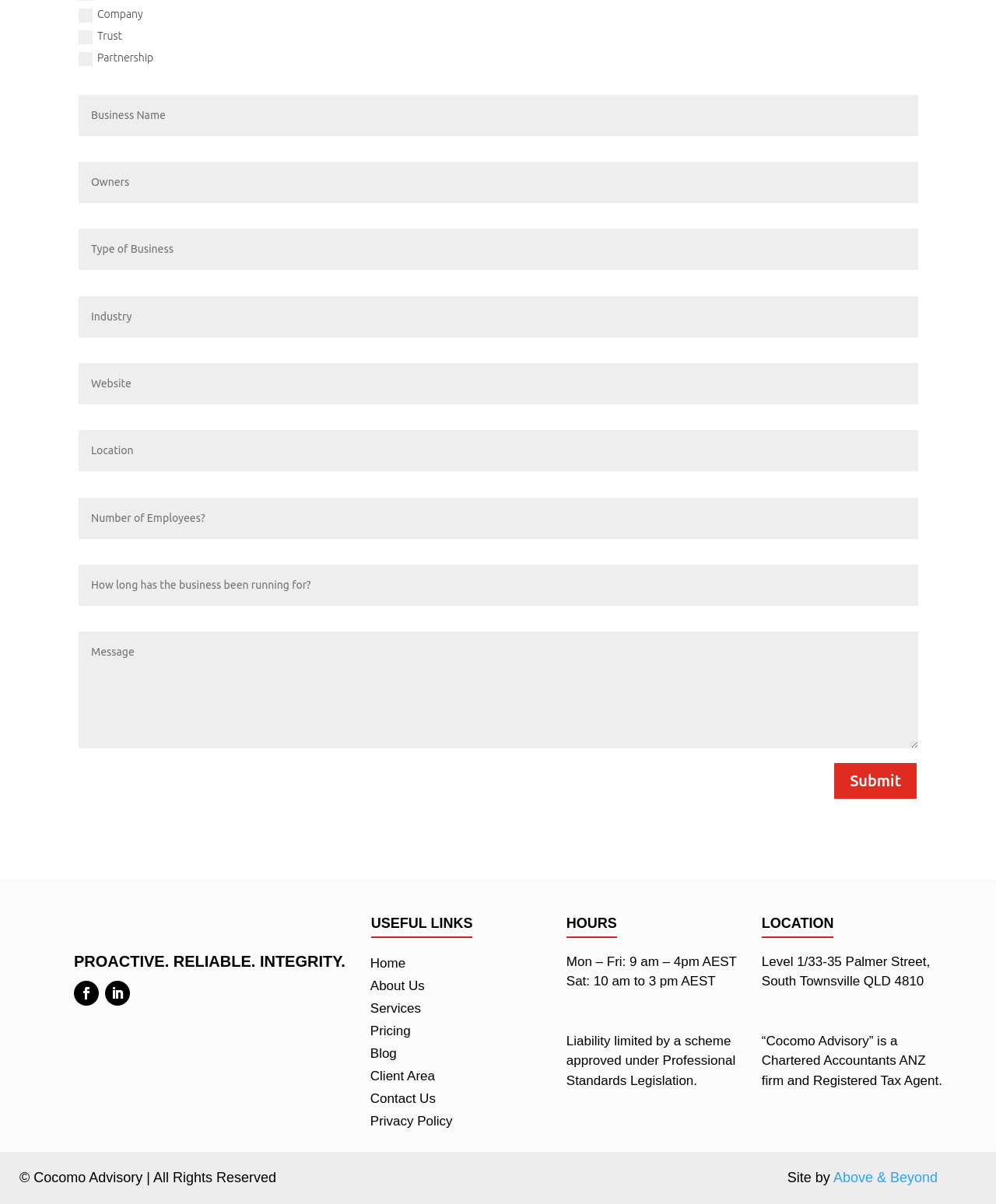How many textboxes are available on the webpage?
Based on the image, answer the question with a single word or brief phrase.

9